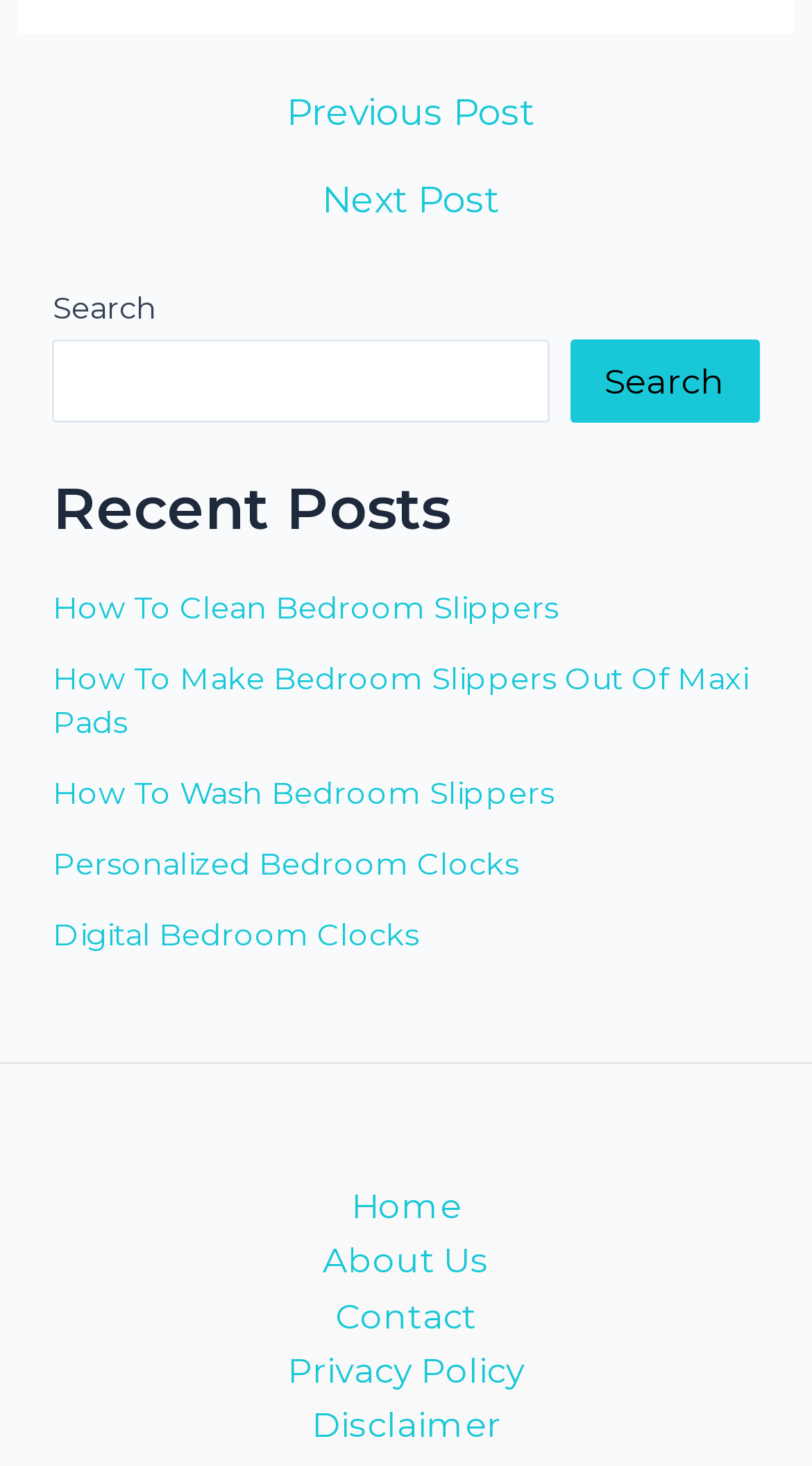Given the following UI element description: "How To Wash Bedroom Slippers", find the bounding box coordinates in the webpage screenshot.

[0.065, 0.529, 0.683, 0.554]